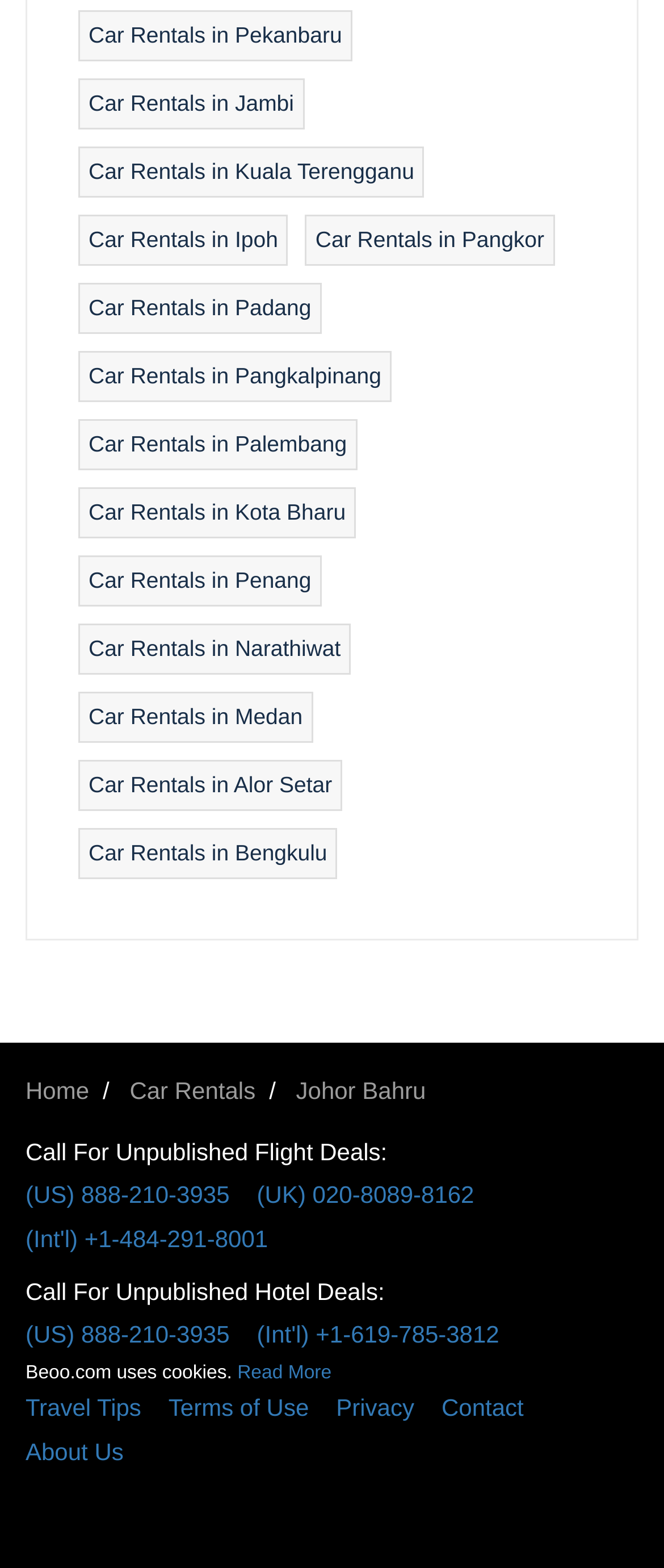Could you find the bounding box coordinates of the clickable area to complete this instruction: "Contact the website"?

[0.665, 0.883, 0.83, 0.912]